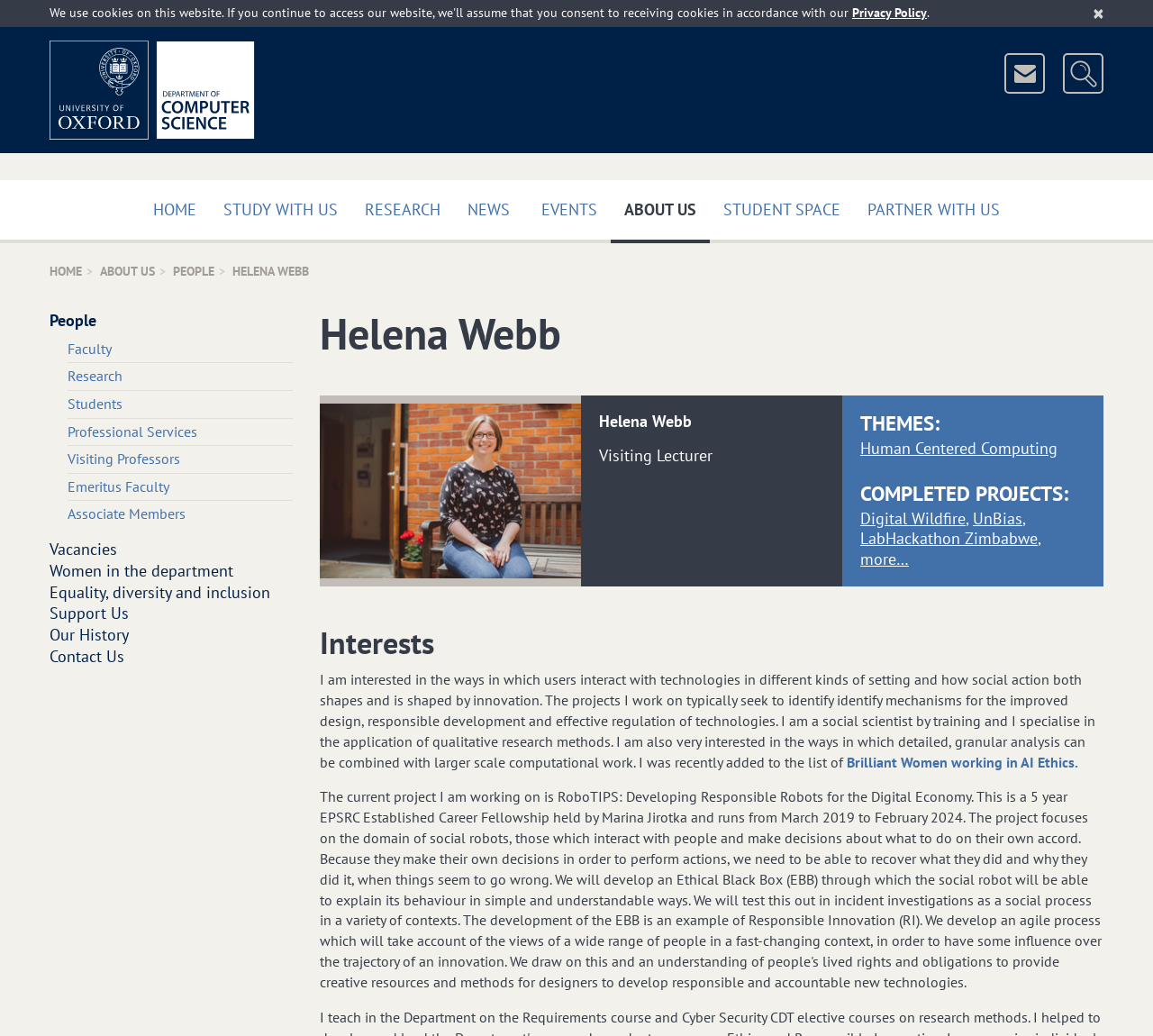Identify the bounding box coordinates of the region that needs to be clicked to carry out this instruction: "visit Post Supreme". Provide these coordinates as four float numbers ranging from 0 to 1, i.e., [left, top, right, bottom].

None